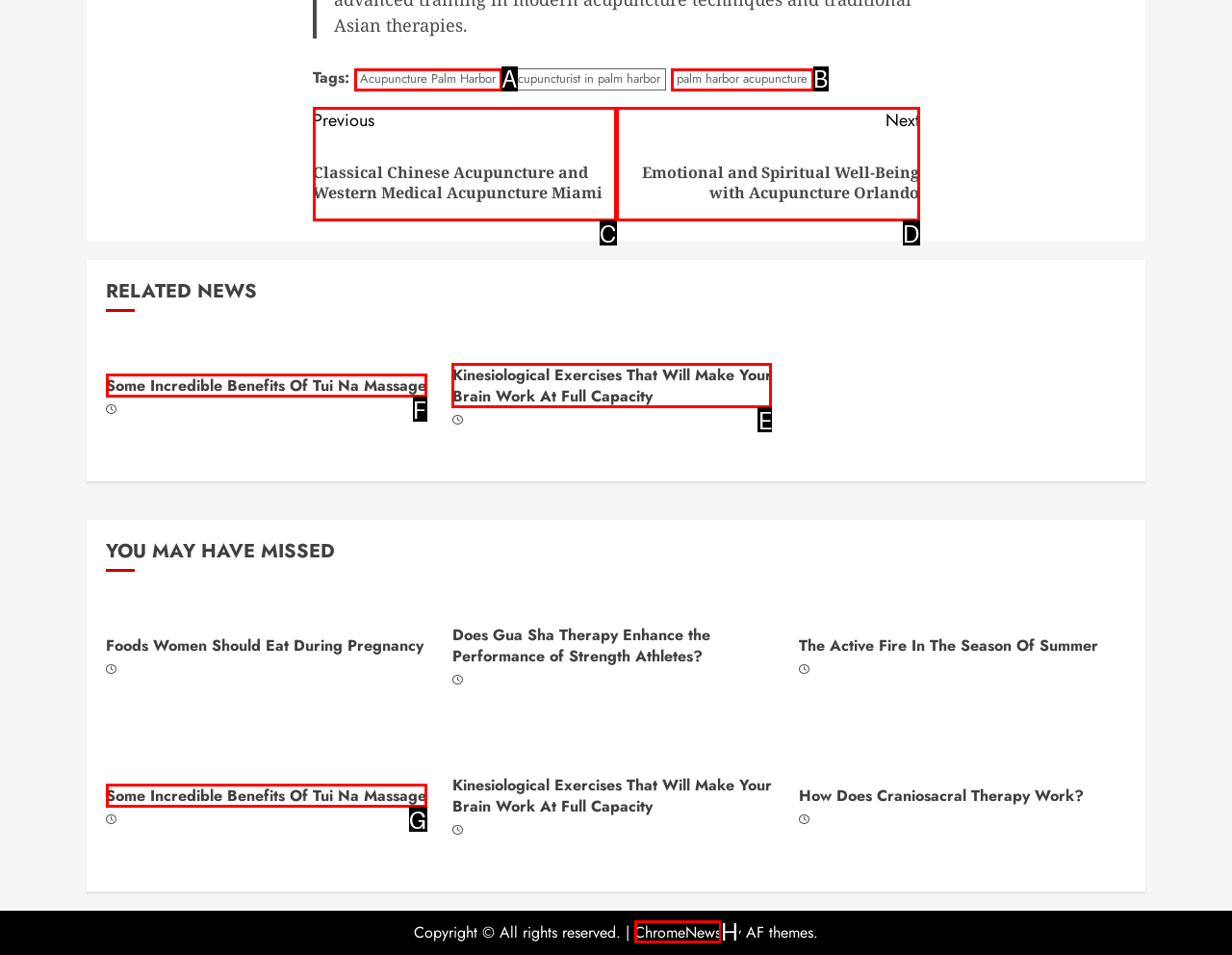Select the option that matches this description: ChromeNews
Answer by giving the letter of the chosen option.

H